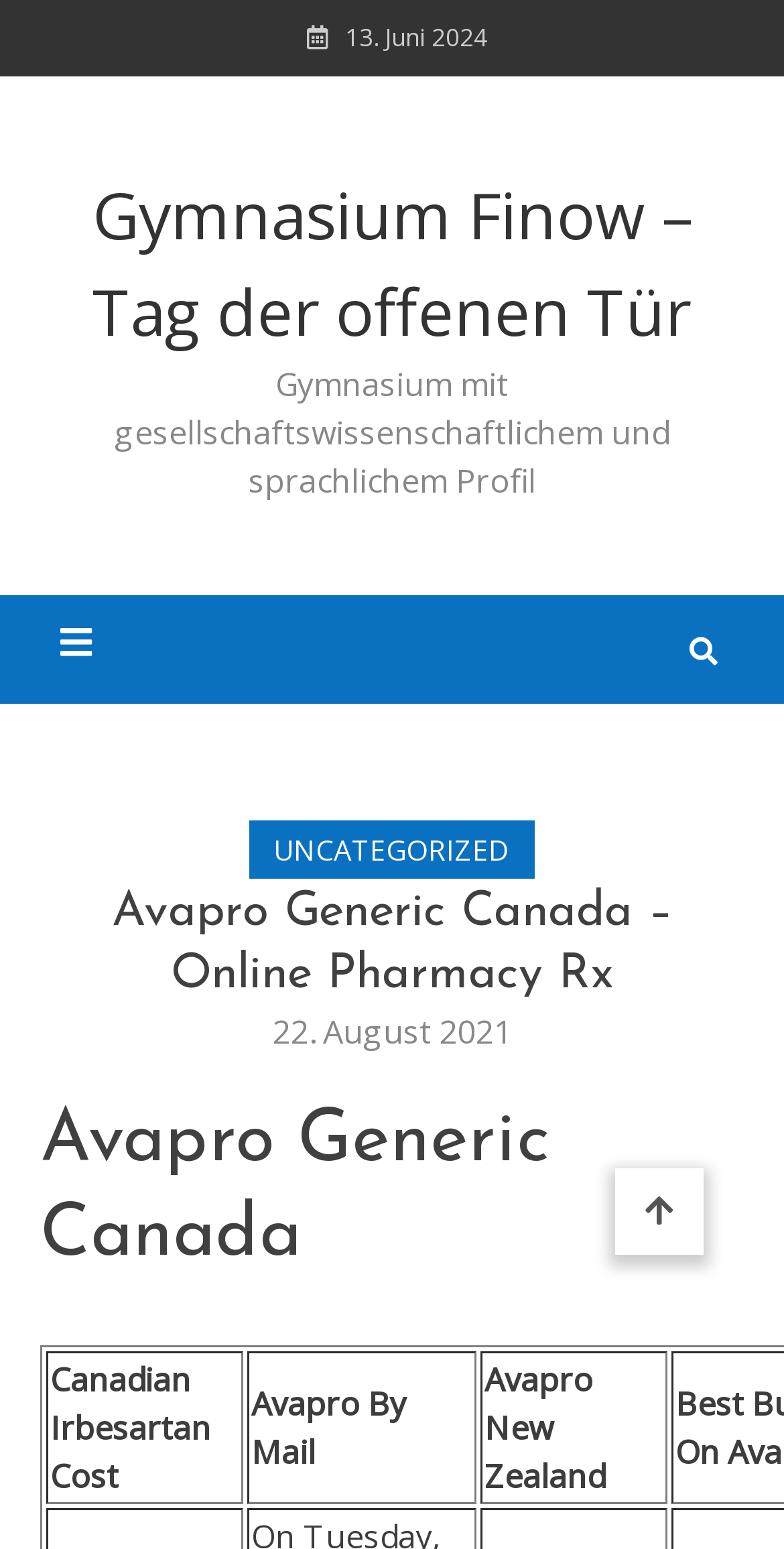What is the date of the event?
Refer to the image and provide a one-word or short phrase answer.

13. Juni 2024